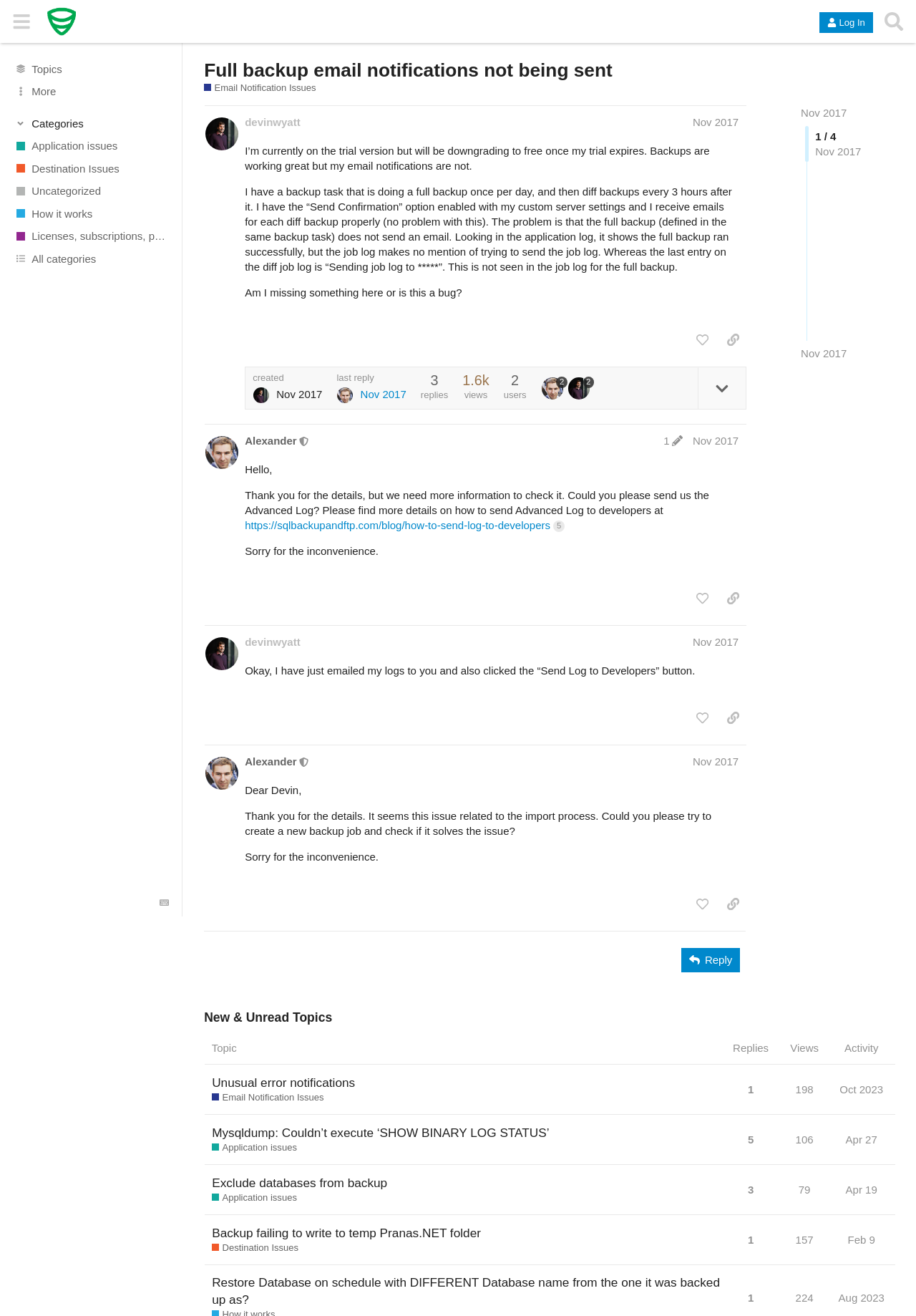Please provide a comprehensive answer to the question below using the information from the image: What is the purpose of the 'Send Log to Developers' button?

The purpose of the 'Send Log to Developers' button is to send logs to developers which can be inferred from the context of the discussion and the presence of the button in the webpage.